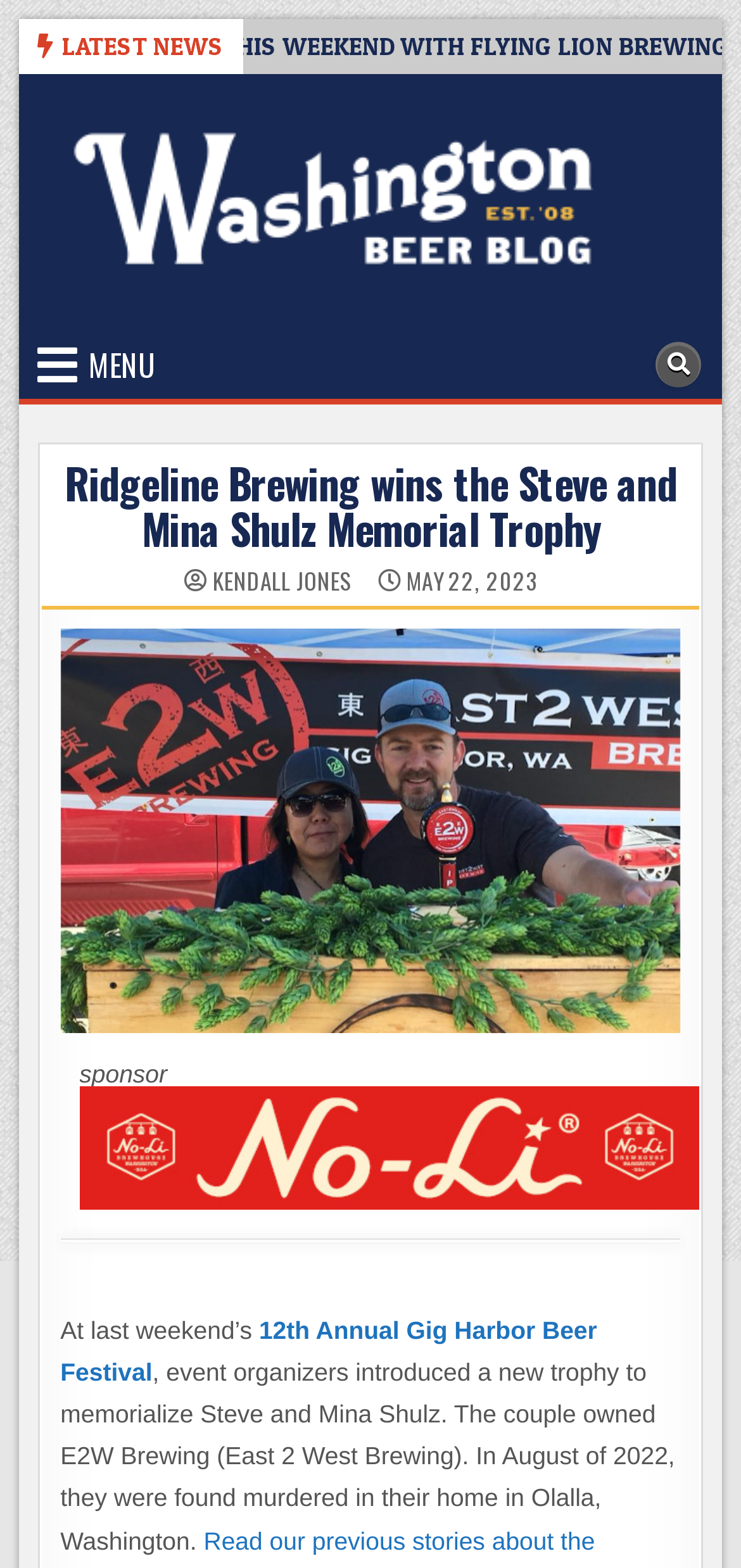Can you find the bounding box coordinates of the area I should click to execute the following instruction: "Click on the 'Primary Menu' button"?

[0.025, 0.211, 0.235, 0.254]